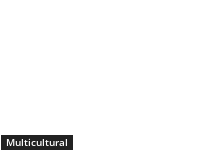Please answer the following question using a single word or phrase: 
What is the background of the title?

Simple and unobtrusive